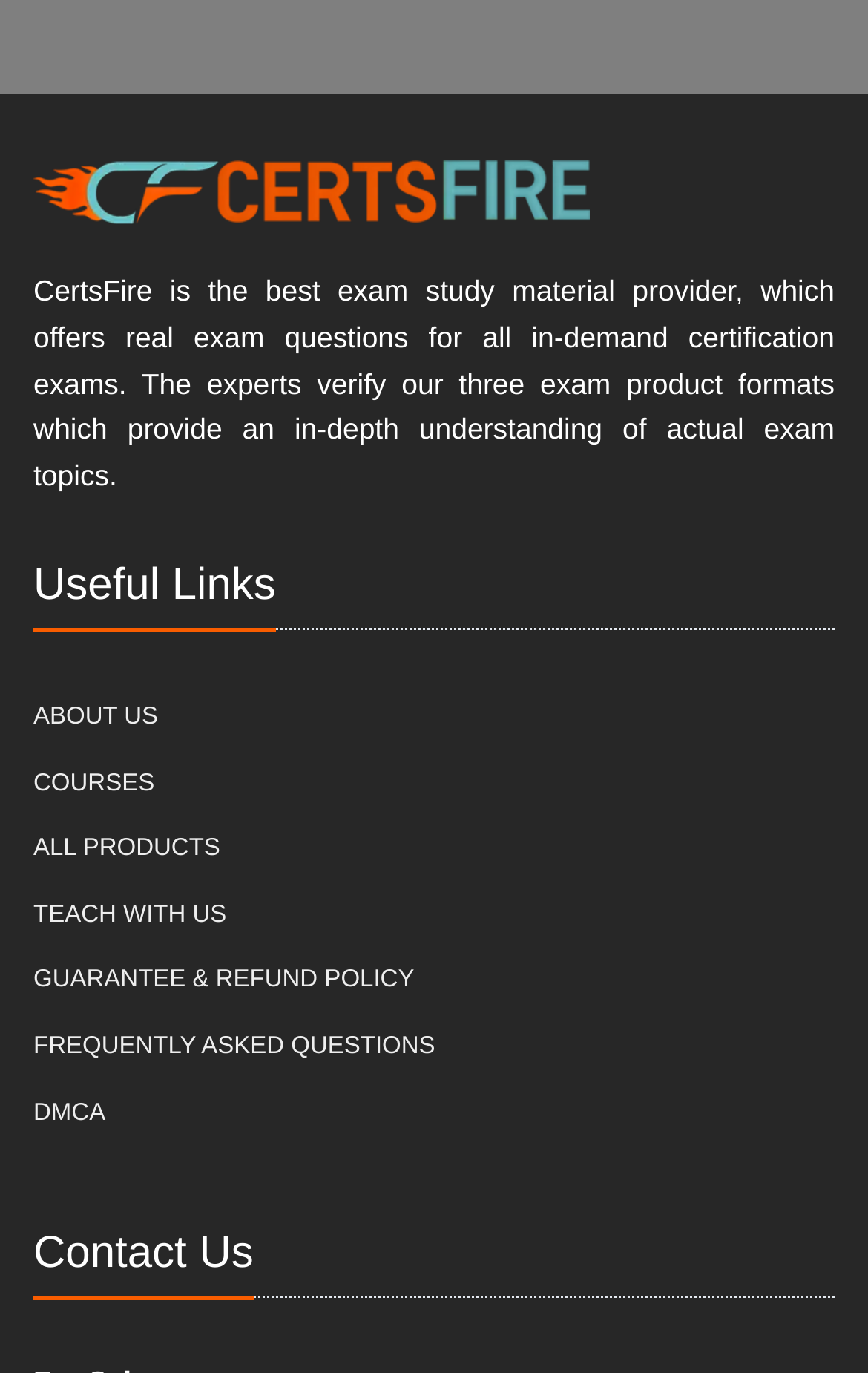Determine the bounding box coordinates for the region that must be clicked to execute the following instruction: "contact us".

[0.038, 0.895, 0.292, 0.931]